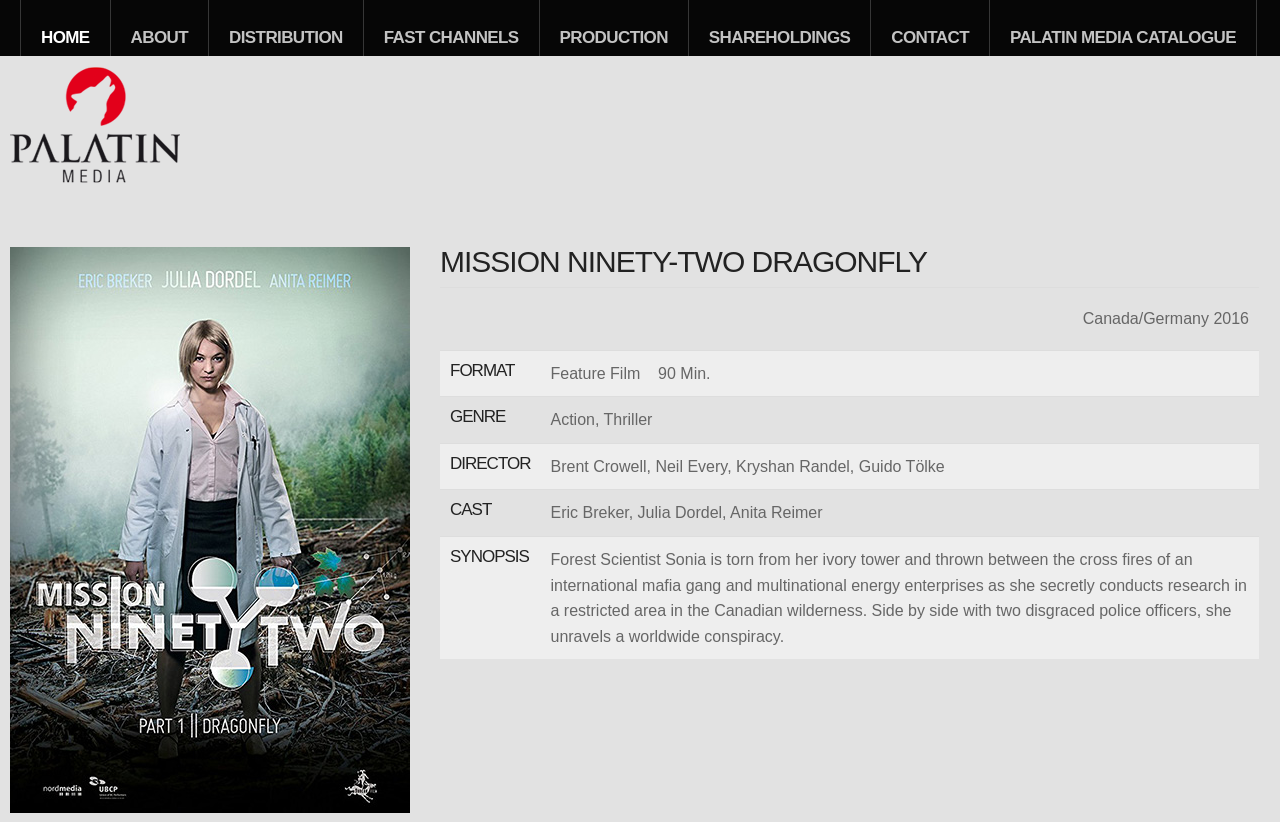Look at the image and give a detailed response to the following question: What is the title of the movie?

The title of the movie is obtained from the image element and the heading element, both of which contain the text 'Mission Ninety-Two Dragonfly'.